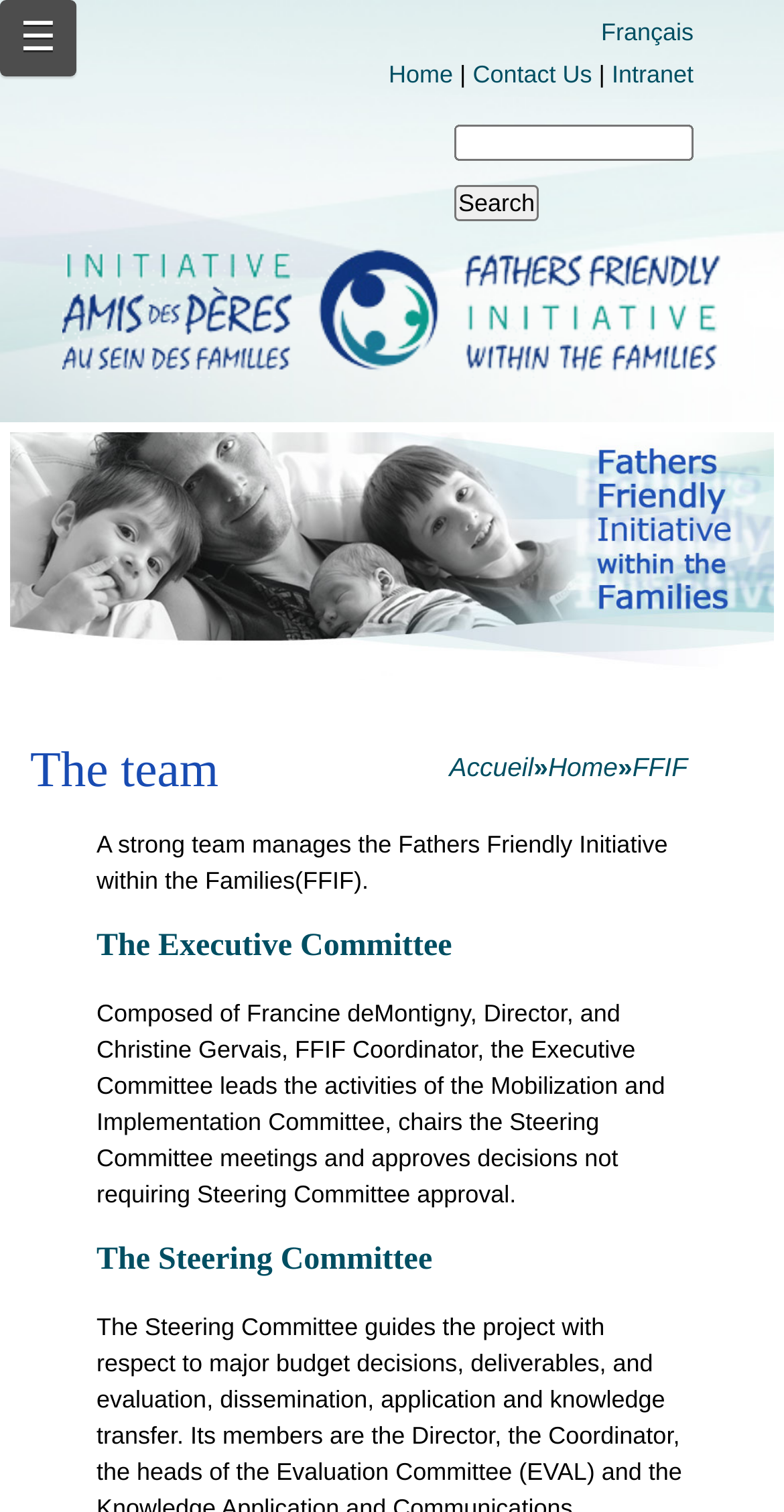Select the bounding box coordinates of the element I need to click to carry out the following instruction: "Switch to French language".

[0.767, 0.012, 0.885, 0.031]